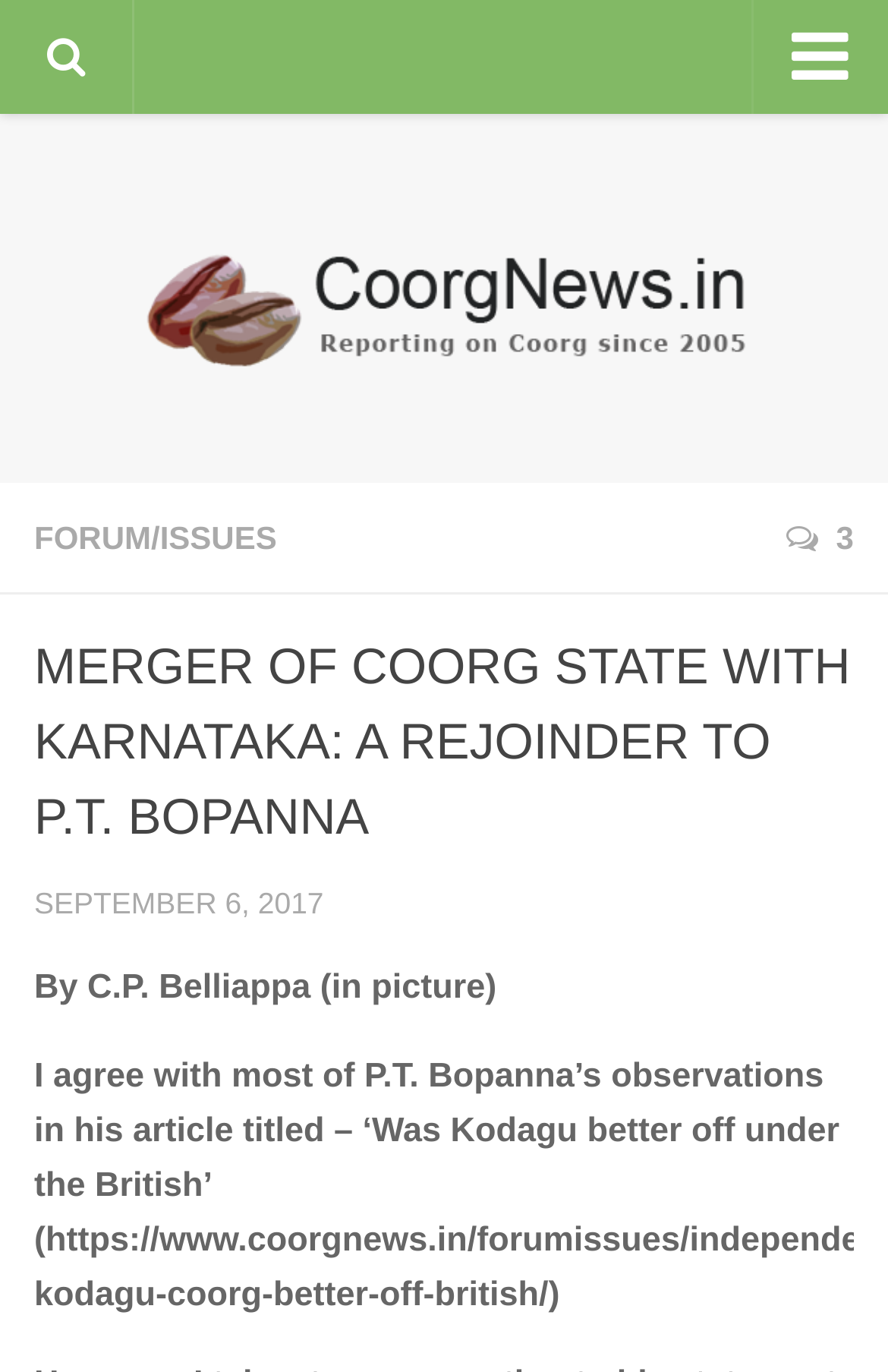Predict the bounding box for the UI component with the following description: "Coorg Weather".

[0.0, 0.452, 1.0, 0.513]